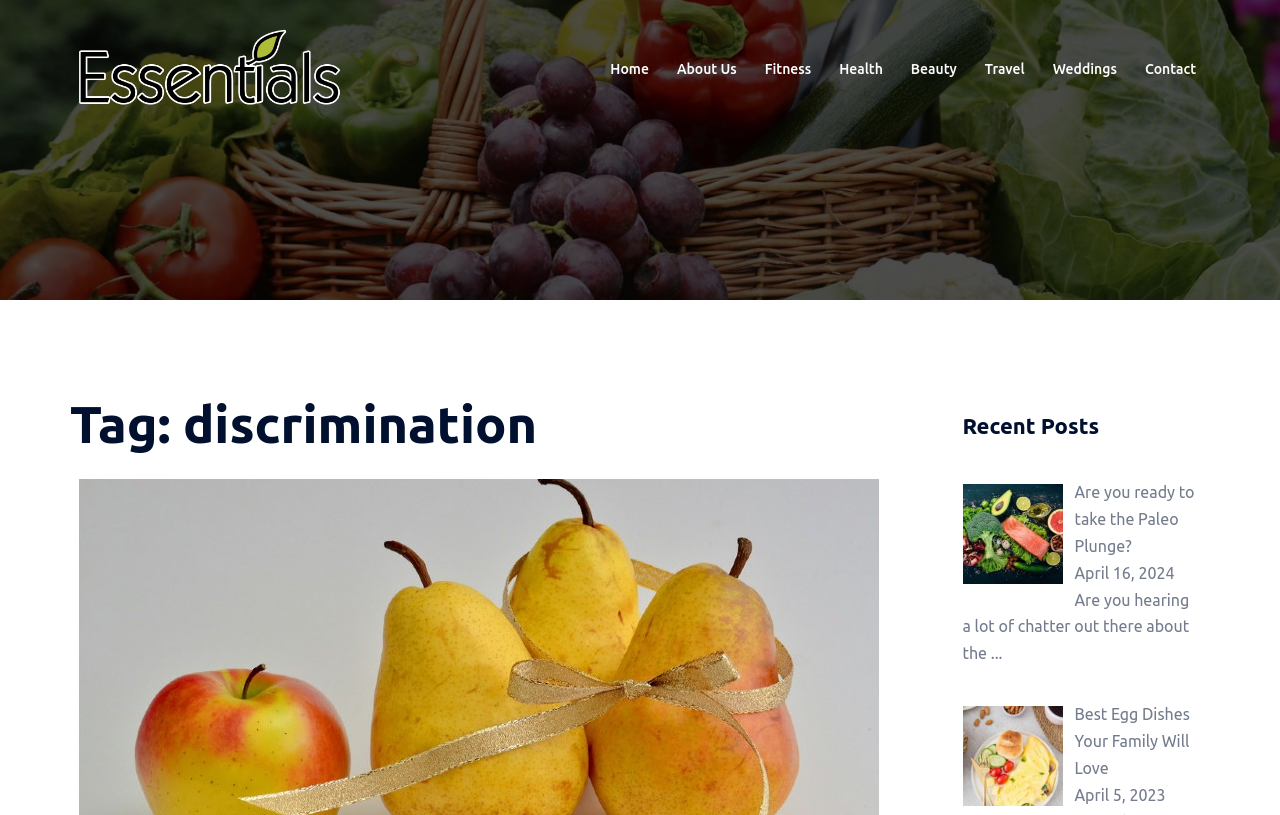Find the bounding box coordinates of the element's region that should be clicked in order to follow the given instruction: "view recent posts". The coordinates should consist of four float numbers between 0 and 1, i.e., [left, top, right, bottom].

[0.752, 0.507, 0.934, 0.568]